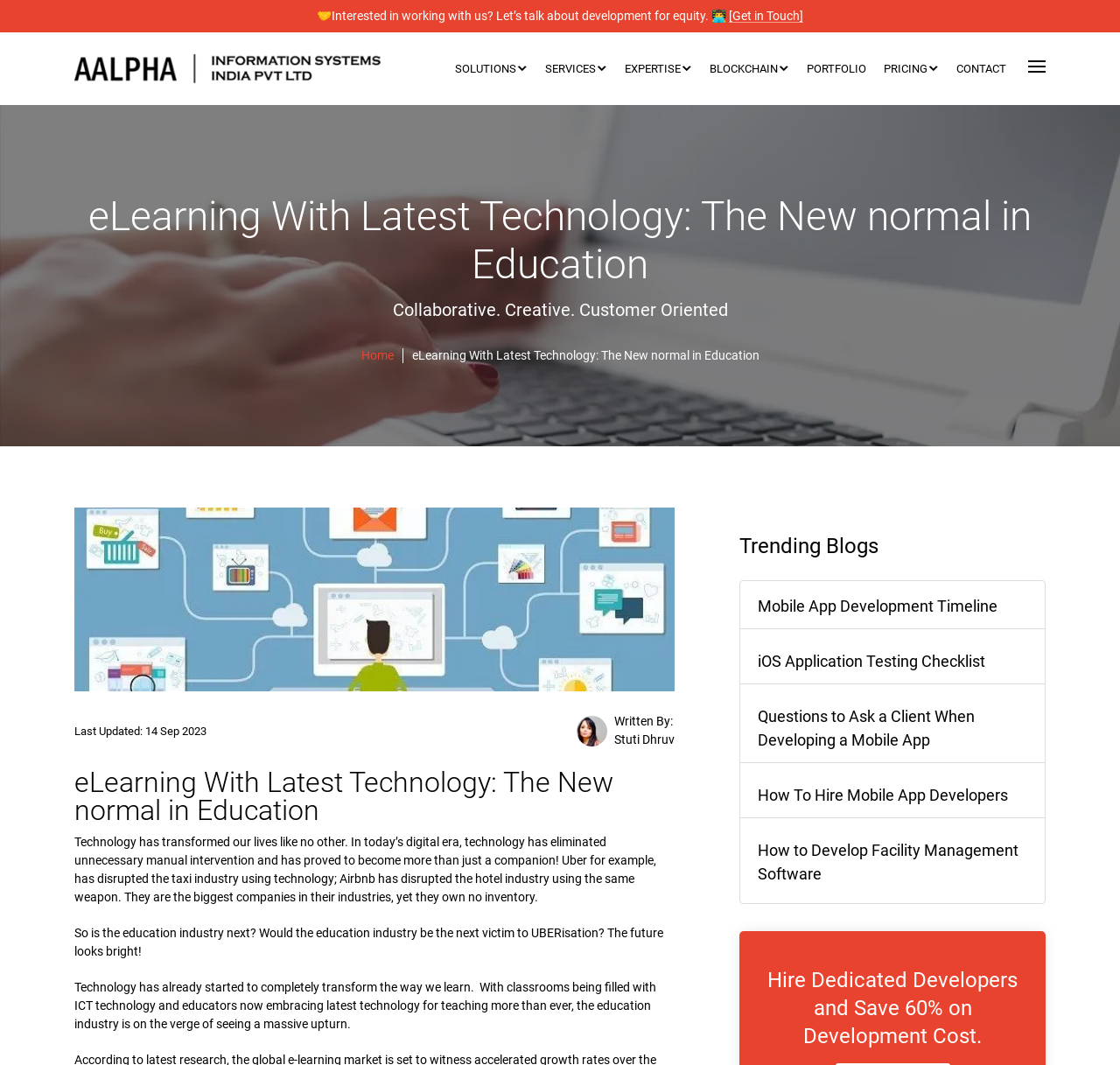What is the benefit of hiring dedicated developers?
Look at the image and respond with a one-word or short-phrase answer.

Save 60% on Development Cost